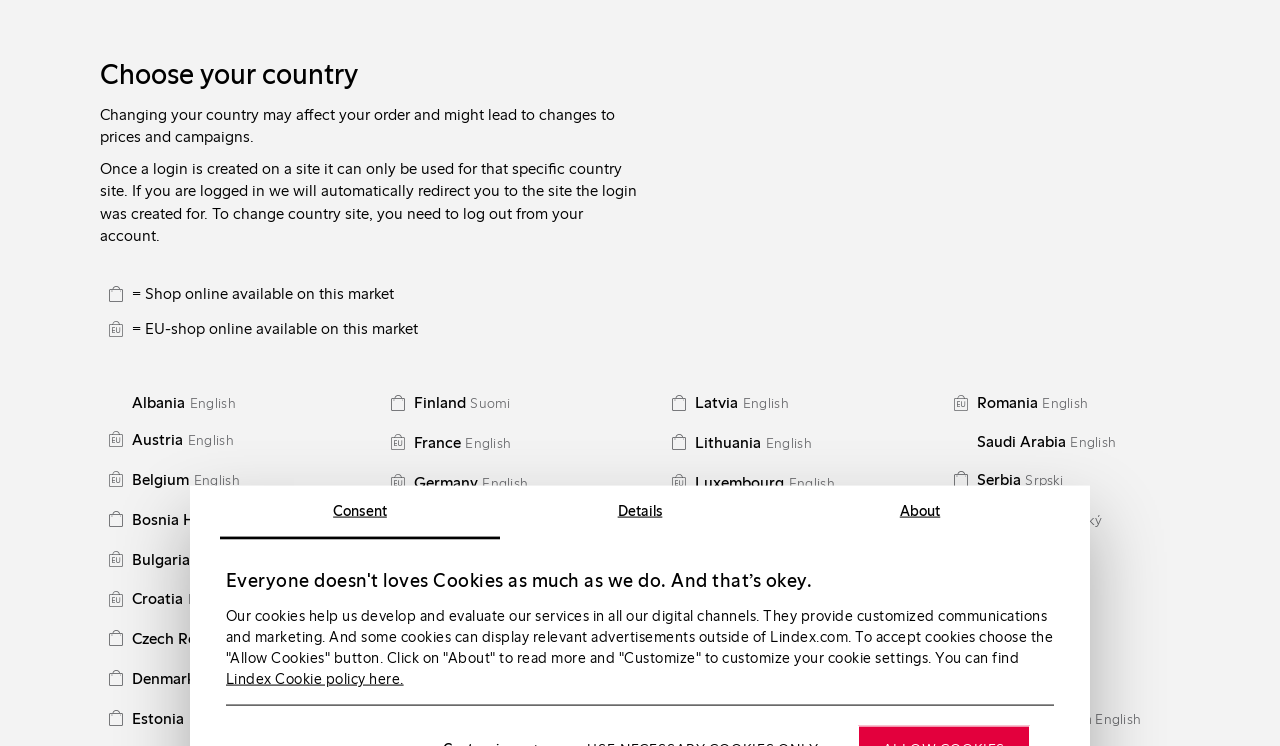Give a detailed overview of the webpage's appearance and contents.

This webpage is about Lindex Europe, a fashion brand, and it appears to be a guide for finding the perfect shapewear. At the top of the page, there is a tab list with three tabs: "Consent", "Details", and "About". The "Consent" tab is currently selected, and it displays a message about cookies and their usage on the website.

Below the tab list, there is a section with a 60-day return policy notice. Next to it, there is a customer service link and a button to select the region and currency.

On the left side of the page, there is a navigation menu with links to different categories, including "Women", "New in", "All womenswear", and others. Below the navigation menu, there are more links to specific categories, such as "Dresses", "Tops & t-shirts", "Trousers", and so on.

On the right side of the page, there is another navigation menu with links to categories like "Underwear", "Collections", and others. Below this menu, there are more links to specific categories, such as "Bras", "Briefs", "Nightwear", and so on.

At the top right corner of the page, there is a link to the "EU / EUR" region and currency selection.